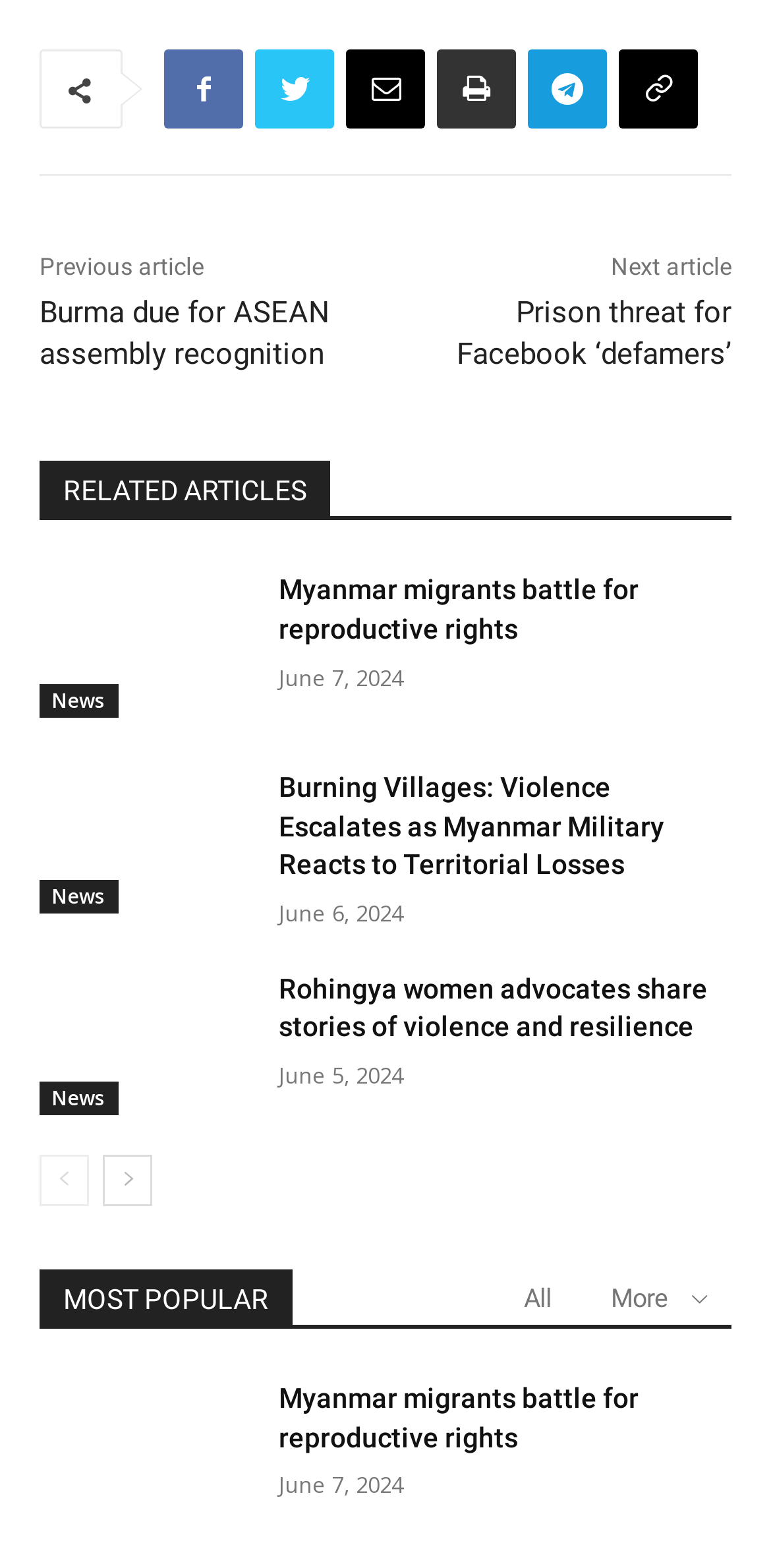Given the content of the image, can you provide a detailed answer to the question?
What is the date of the second related article?

The second related article is located below the first related article, and its timestamp is 'June 6, 2024', which can be found by looking at the time element with the text 'June 6, 2024'.